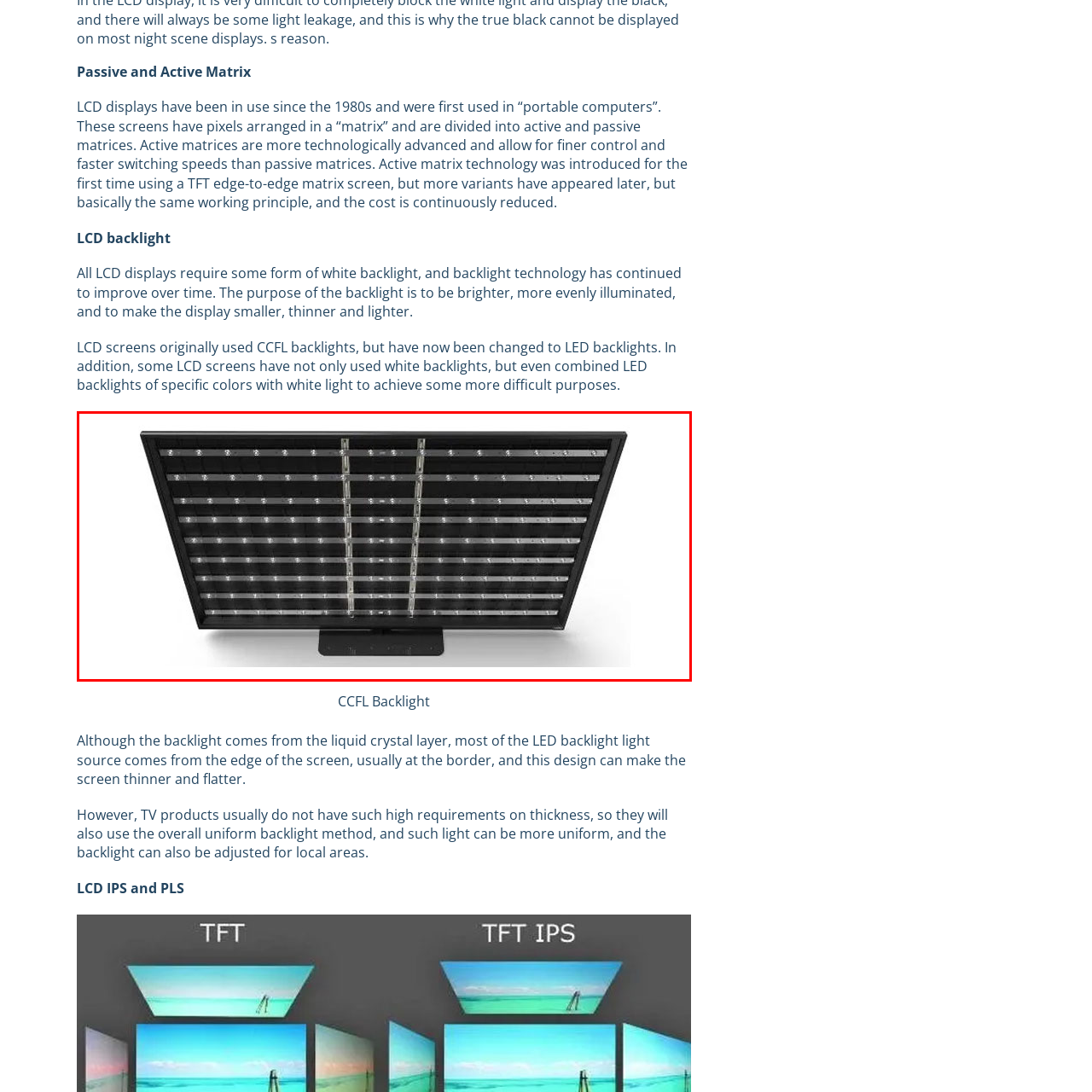Generate a detailed caption for the image contained in the red outlined area.

The image showcases a diagram of a CCFL (Cold Cathode Fluorescent Lamp) backlight system used in LCD displays. The arrangement features a grid of light tubes located behind the screen, illustrating the intricate technology that illuminates the display from behind. This system is fundamental in ensuring that LCD screens offer visibility and brightness, particularly before the transition to LED backlighting. The design is characterized by a combination of horizontal and vertical elements, highlighting the structured nature of the backlight technology that enhances image quality by providing even illumination across the entire screen. In modern displays, advancements have led to the widespread adoption of LED backlights, which further improve the efficiency and thinness of screens compared to earlier CCFL technology.